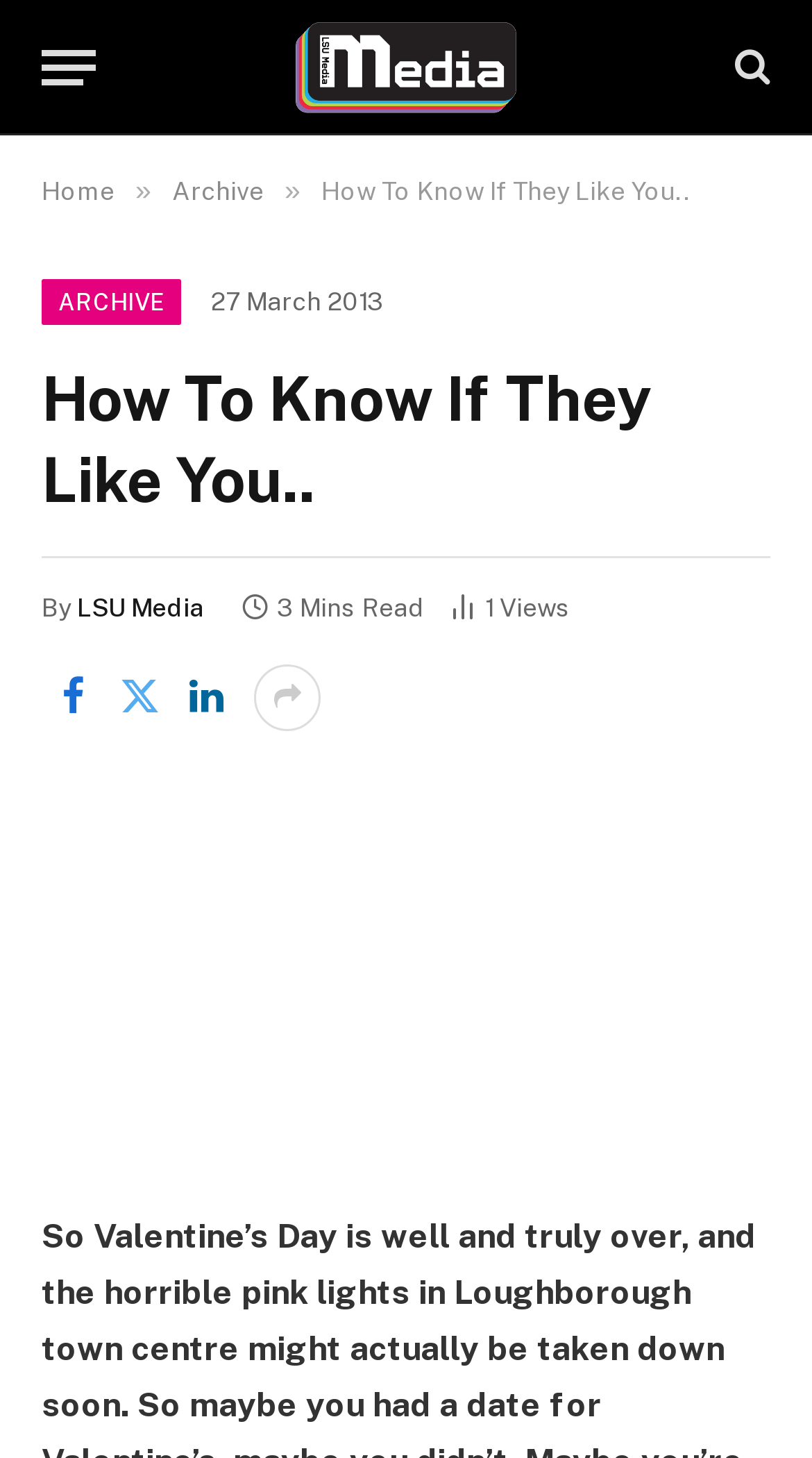What is the date of the article?
Answer the question with a single word or phrase derived from the image.

27 March 2013